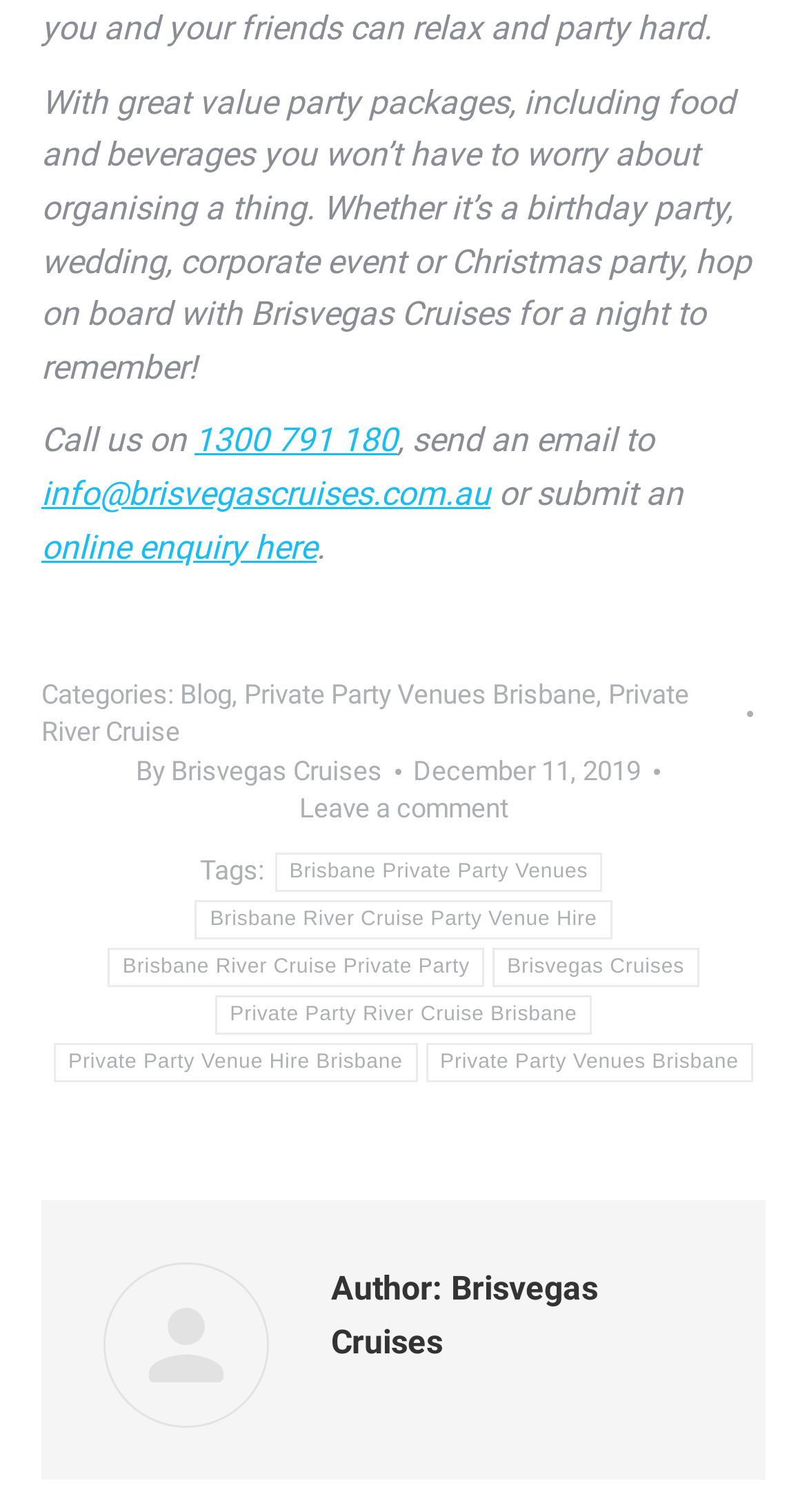Determine the bounding box of the UI component based on this description: "Brisbane Private Party Venues". The bounding box coordinates should be four float values between 0 and 1, i.e., [left, top, right, bottom].

[0.341, 0.564, 0.747, 0.59]